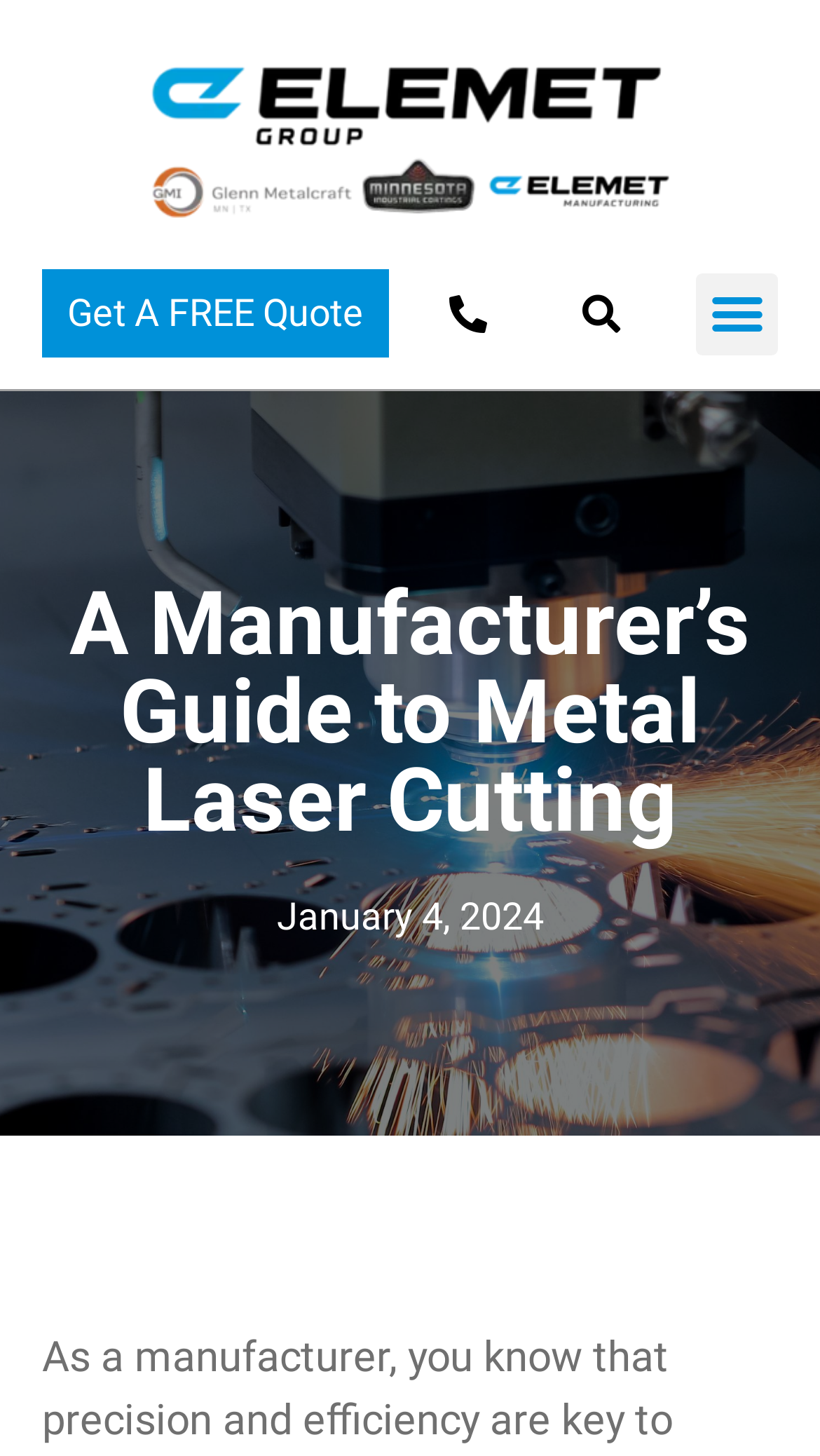Can I get a free quote from Elemet Group?
Please give a detailed and elaborate answer to the question based on the image.

I found a link element with the text 'Get A FREE Quote' which suggests that Elemet Group offers free quotes to its customers.